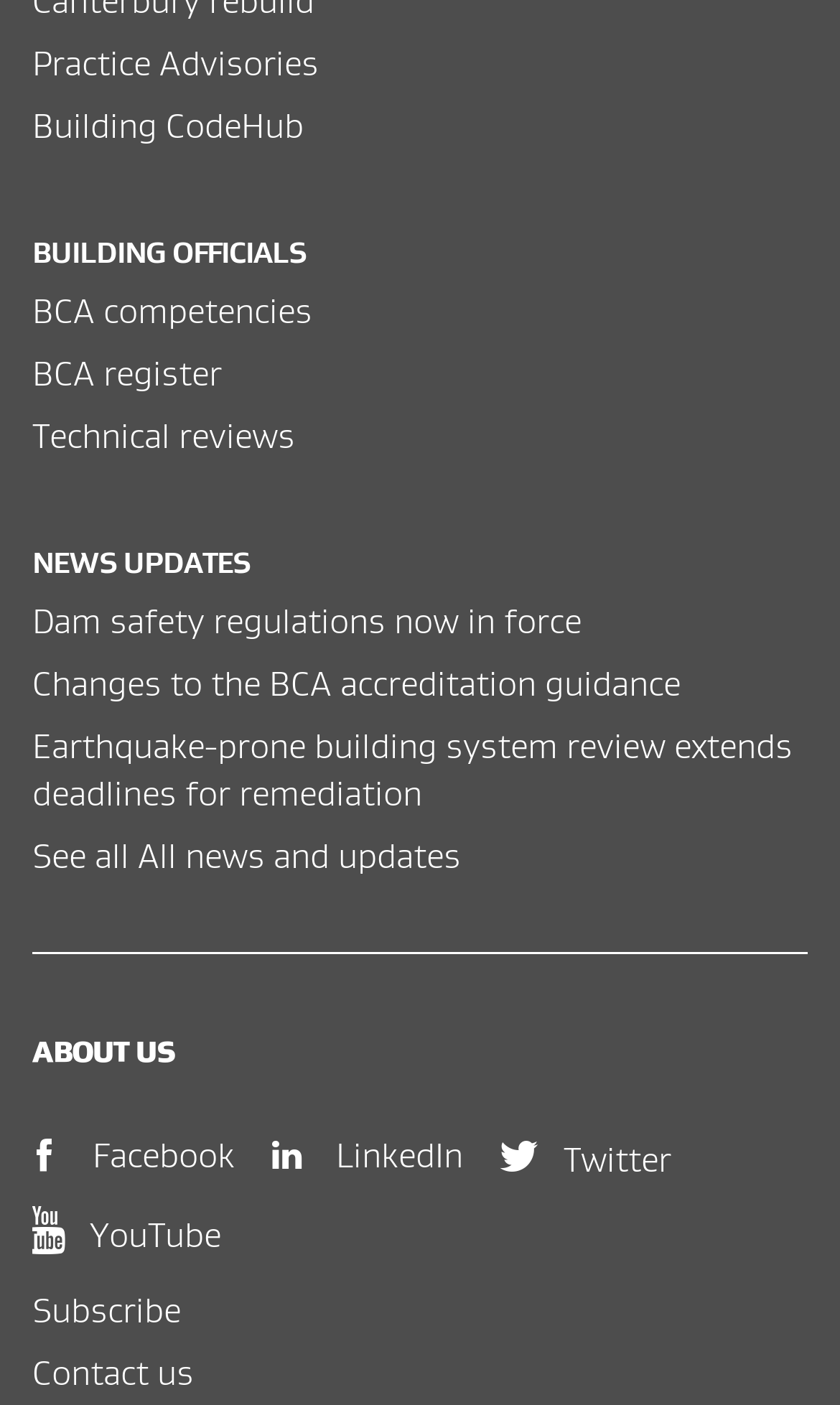Based on the element description Twitter, identify the bounding box of the UI element in the given webpage screenshot. The coordinates should be in the format (top-left x, top-left y, bottom-right x, bottom-right y) and must be between 0 and 1.

[0.594, 0.807, 0.799, 0.841]